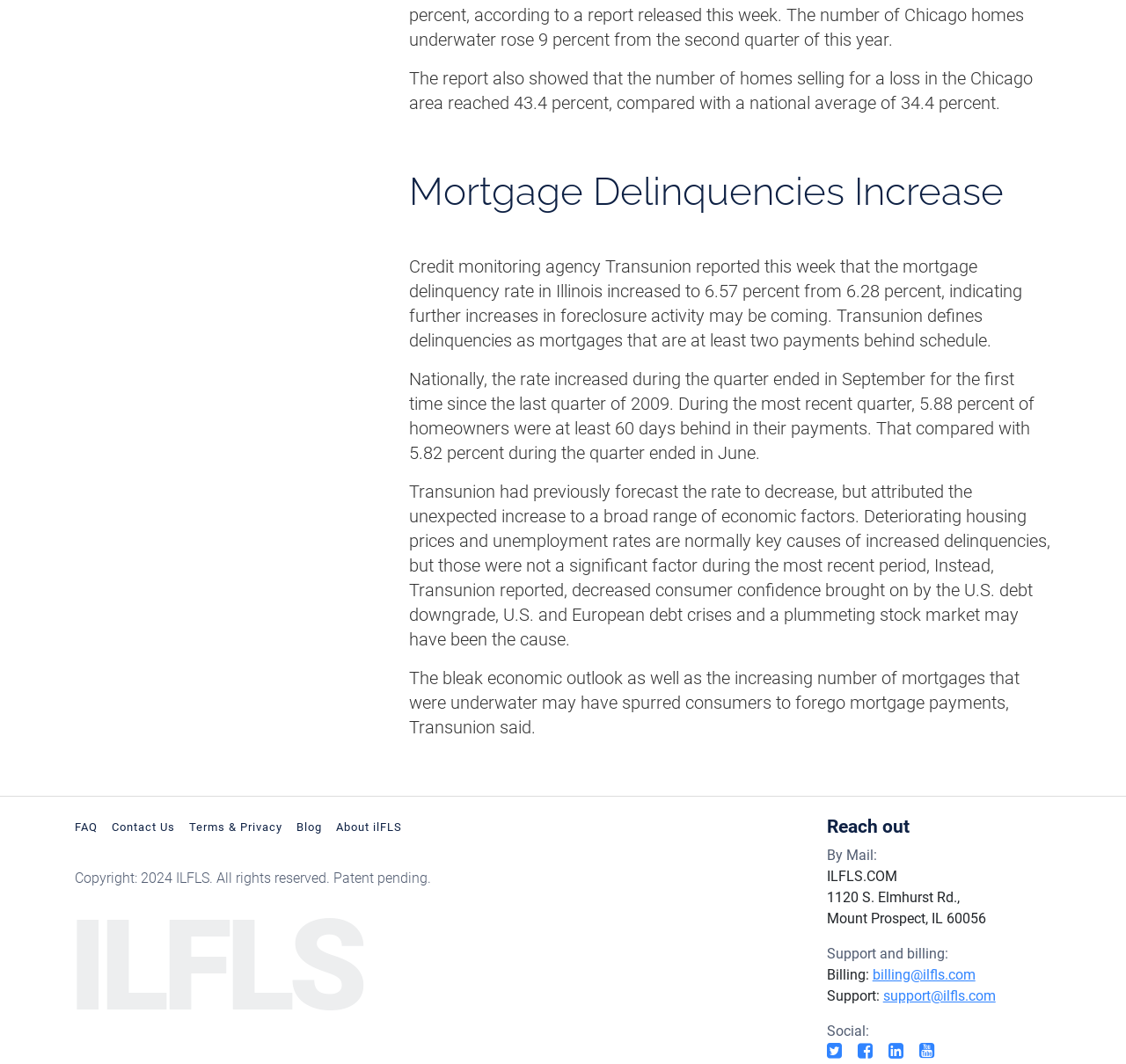Refer to the image and offer a detailed explanation in response to the question: What is the national average of homes selling for a loss?

The text states, 'The report also showed that the number of homes selling for a loss in the Chicago area reached 43.4 percent, compared with a national average of 34.4 percent...'.